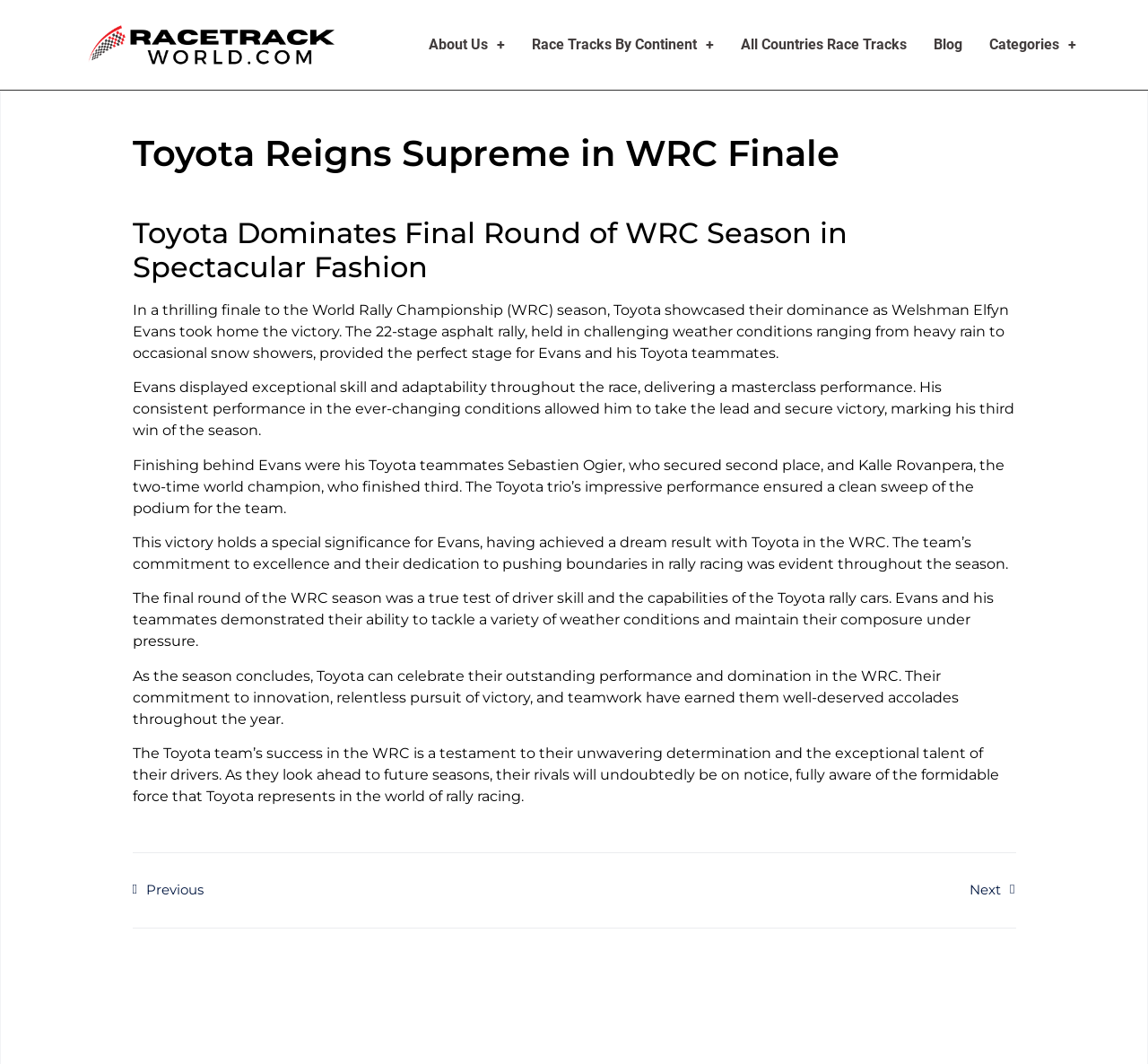Based on the image, please respond to the question with as much detail as possible:
What is the position of Sebastien Ogier in the rally?

The answer can be found in the StaticText element with the text 'Finishing behind Evans were his Toyota teammates Sebastien Ogier, who secured second place, and Kalle Rovanpera, the two-time world champion, who finished third.'